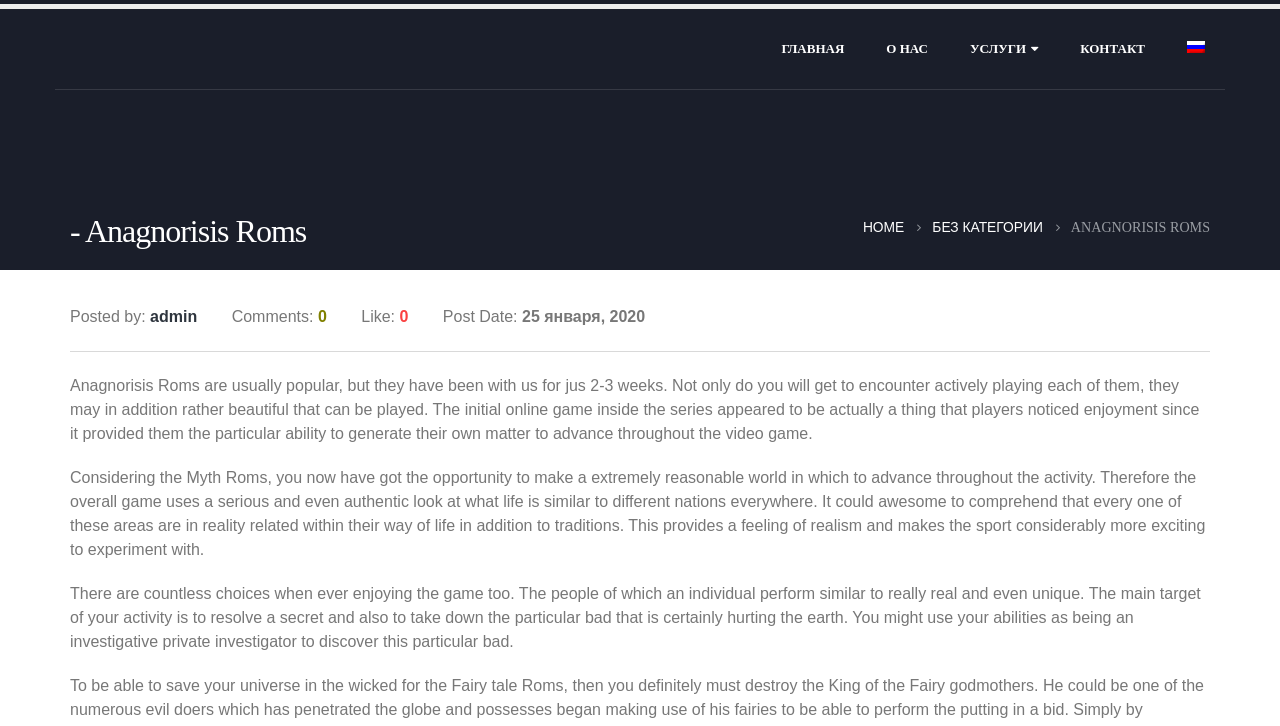How many links are in the top navigation bar?
From the details in the image, answer the question comprehensively.

I counted the links in the top navigation bar, which are 'ГЛАВНАЯ', 'О НАС', 'УСЛУГИ', 'КОНТАКТ', and 'ru'. There are 5 links in total.